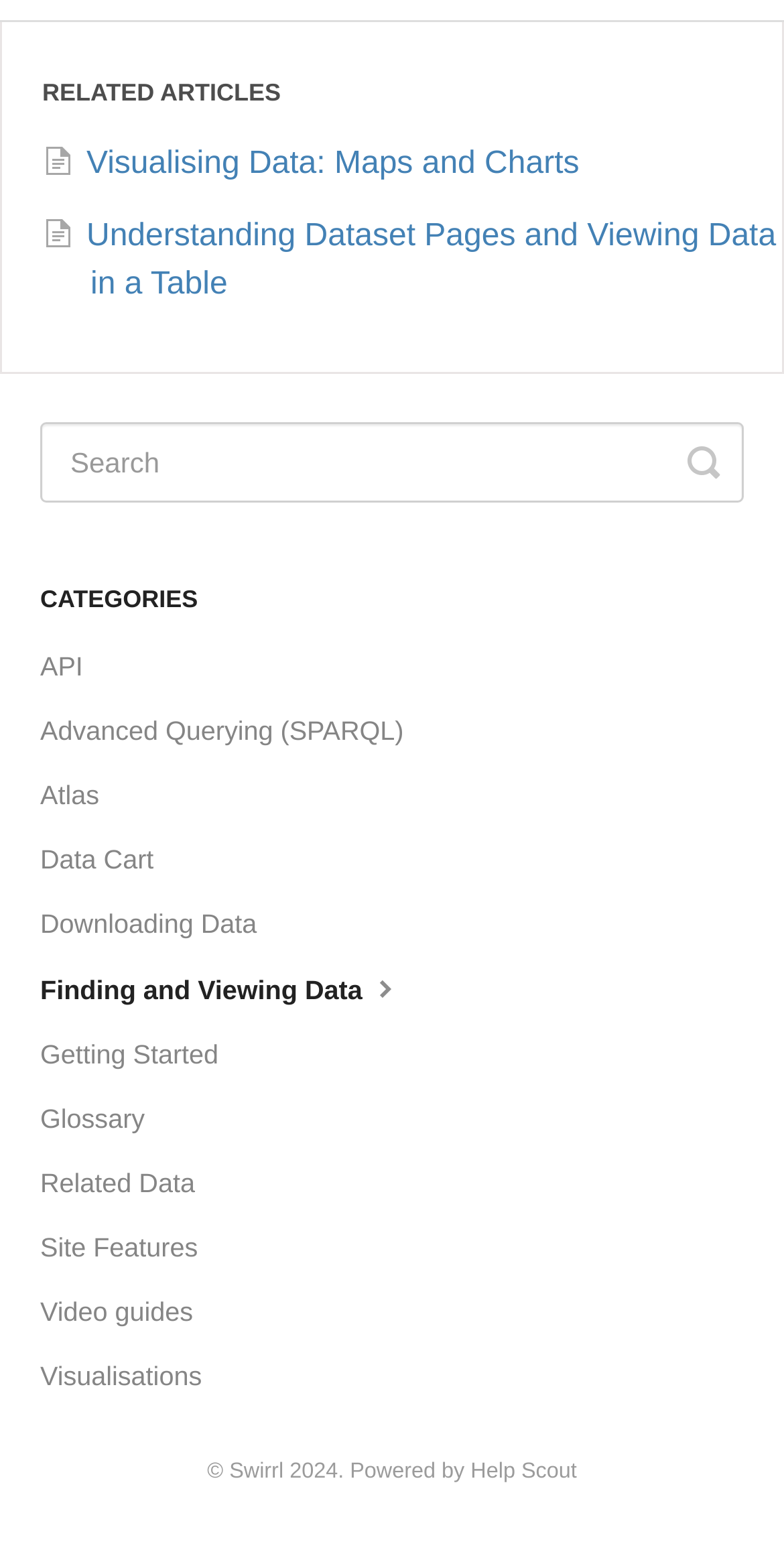Pinpoint the bounding box coordinates of the clickable area necessary to execute the following instruction: "Go to API page". The coordinates should be given as four float numbers between 0 and 1, namely [left, top, right, bottom].

[0.051, 0.408, 0.144, 0.45]